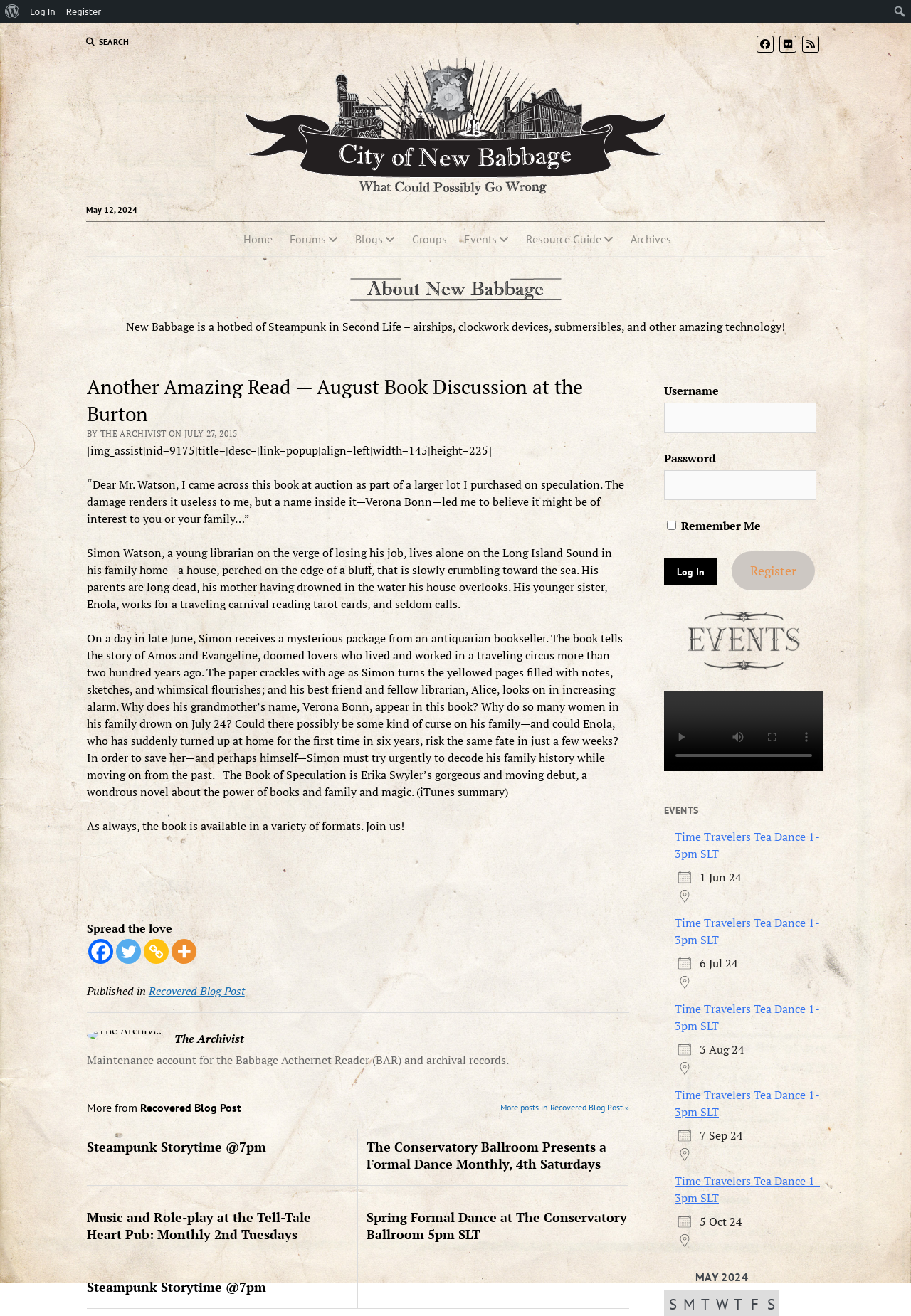Identify the bounding box coordinates of the area that should be clicked in order to complete the given instruction: "Log in to the system". The bounding box coordinates should be four float numbers between 0 and 1, i.e., [left, top, right, bottom].

[0.094, 0.027, 0.142, 0.037]